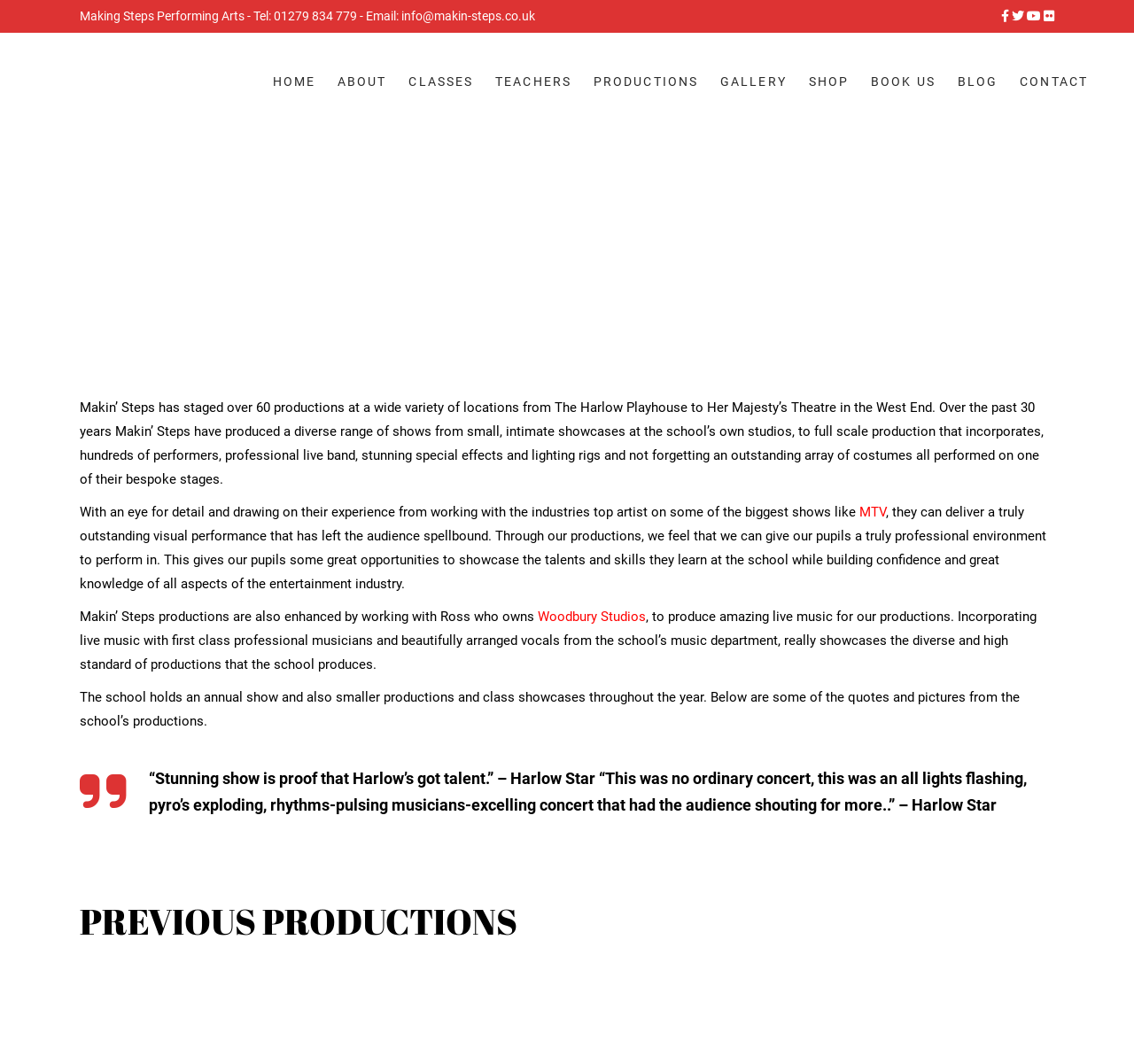Please identify the bounding box coordinates of the element's region that should be clicked to execute the following instruction: "Click the HOME link". The bounding box coordinates must be four float numbers between 0 and 1, i.e., [left, top, right, bottom].

[0.23, 0.031, 0.287, 0.122]